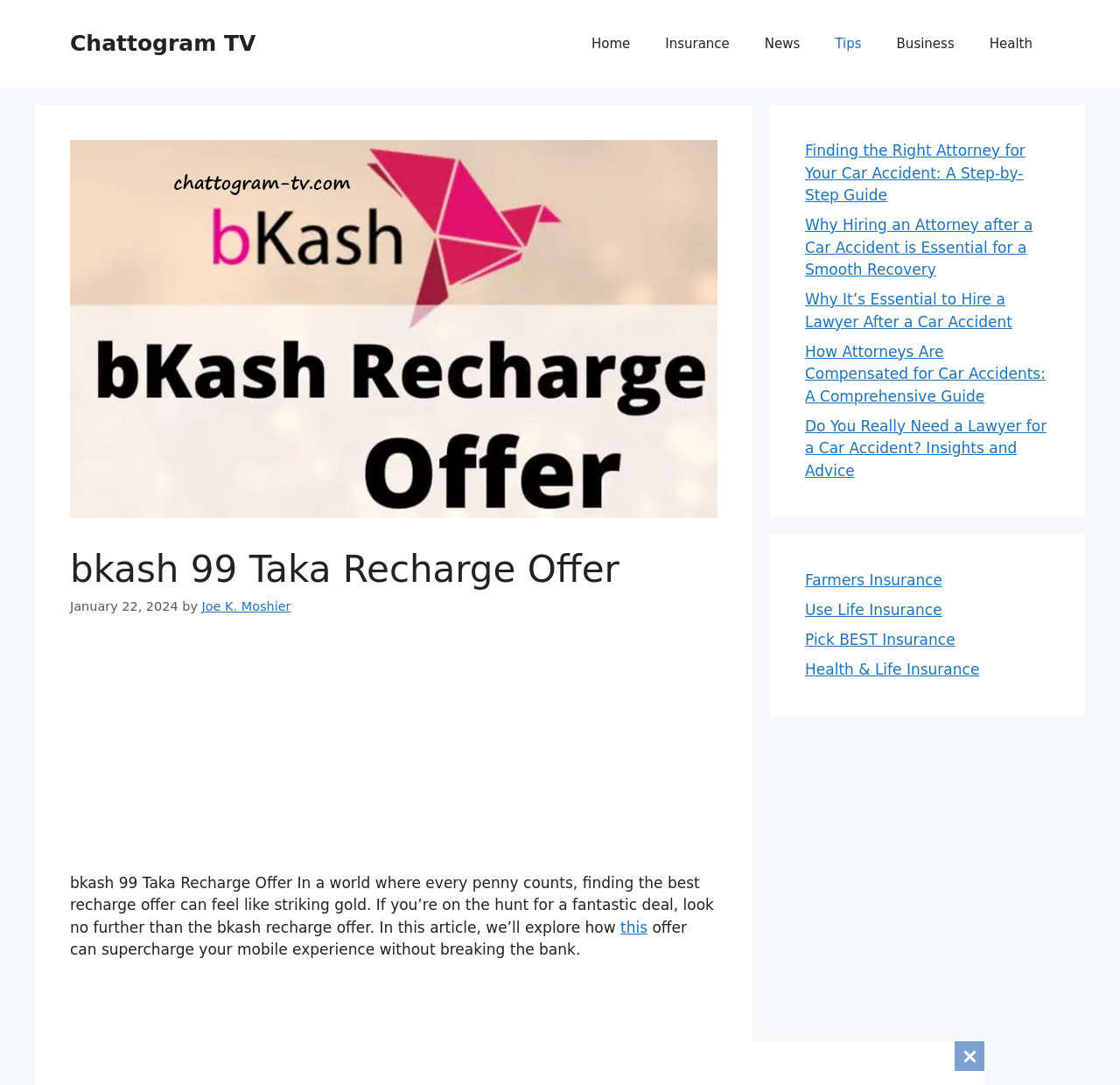Use a single word or phrase to answer the question: Who wrote the article?

Joe K. Moshier